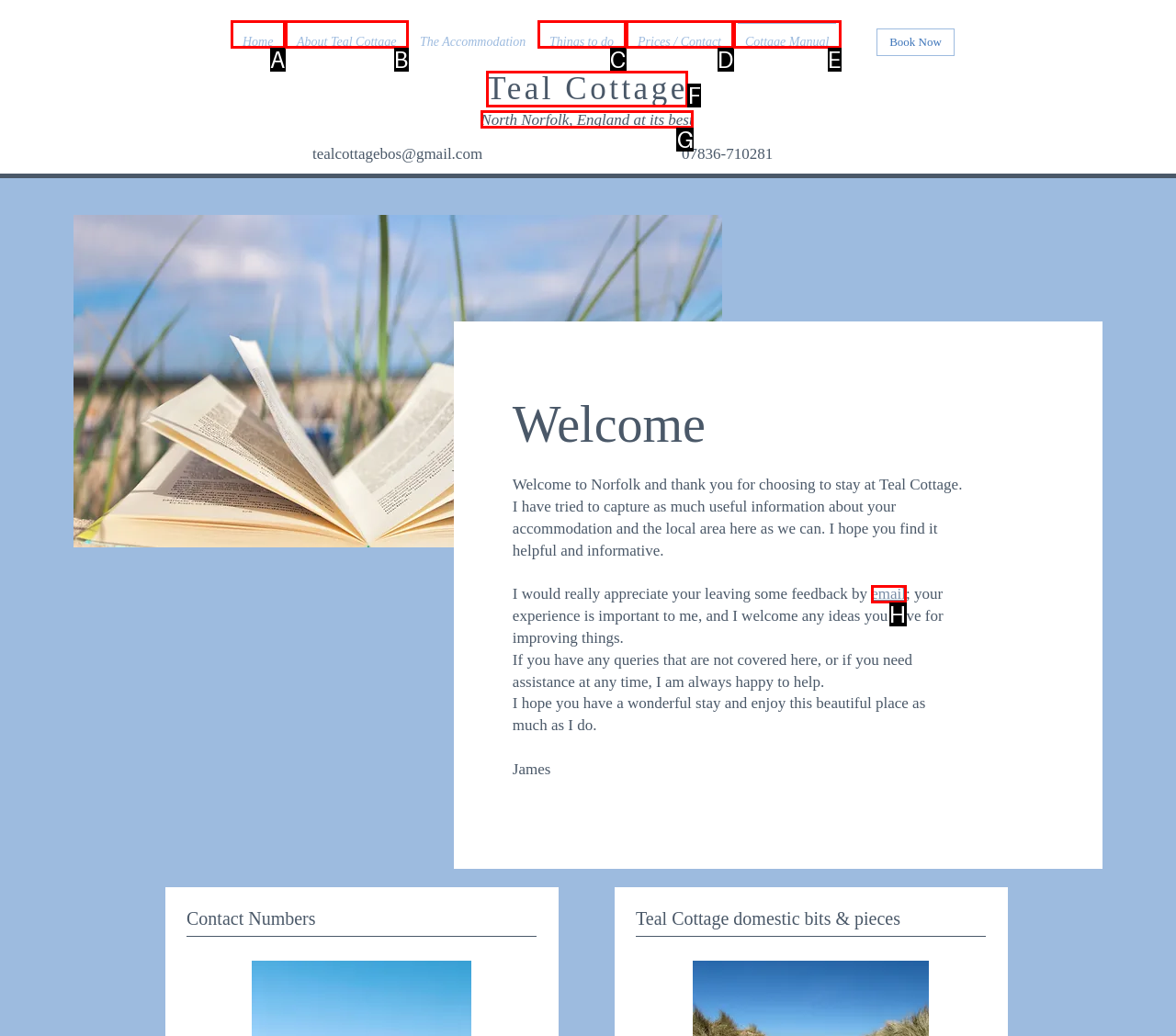Choose the HTML element that best fits the description: Home. Answer with the option's letter directly.

A